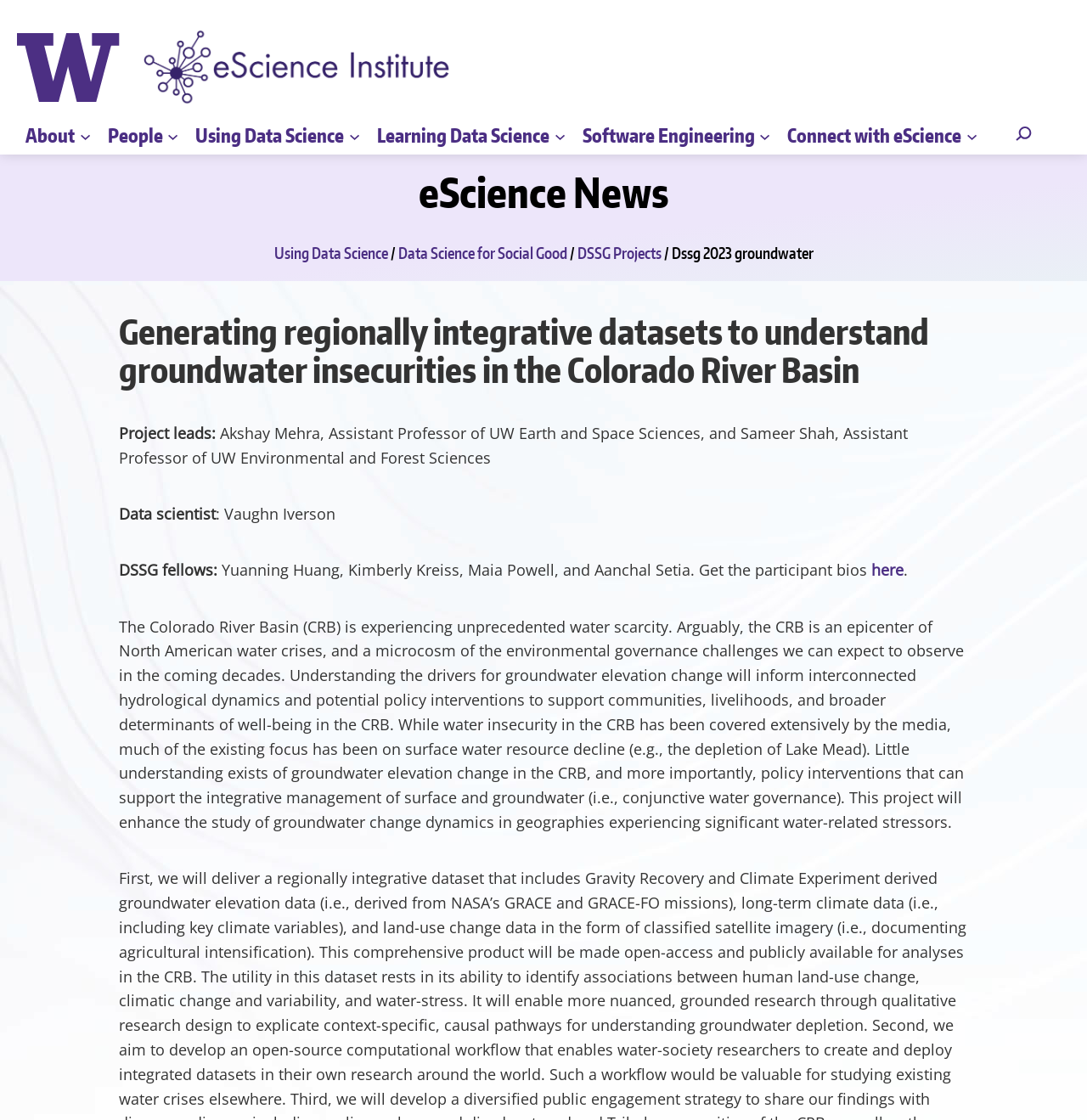Who are the project leads? Refer to the image and provide a one-word or short phrase answer.

Akshay Mehra and Sameer Shah